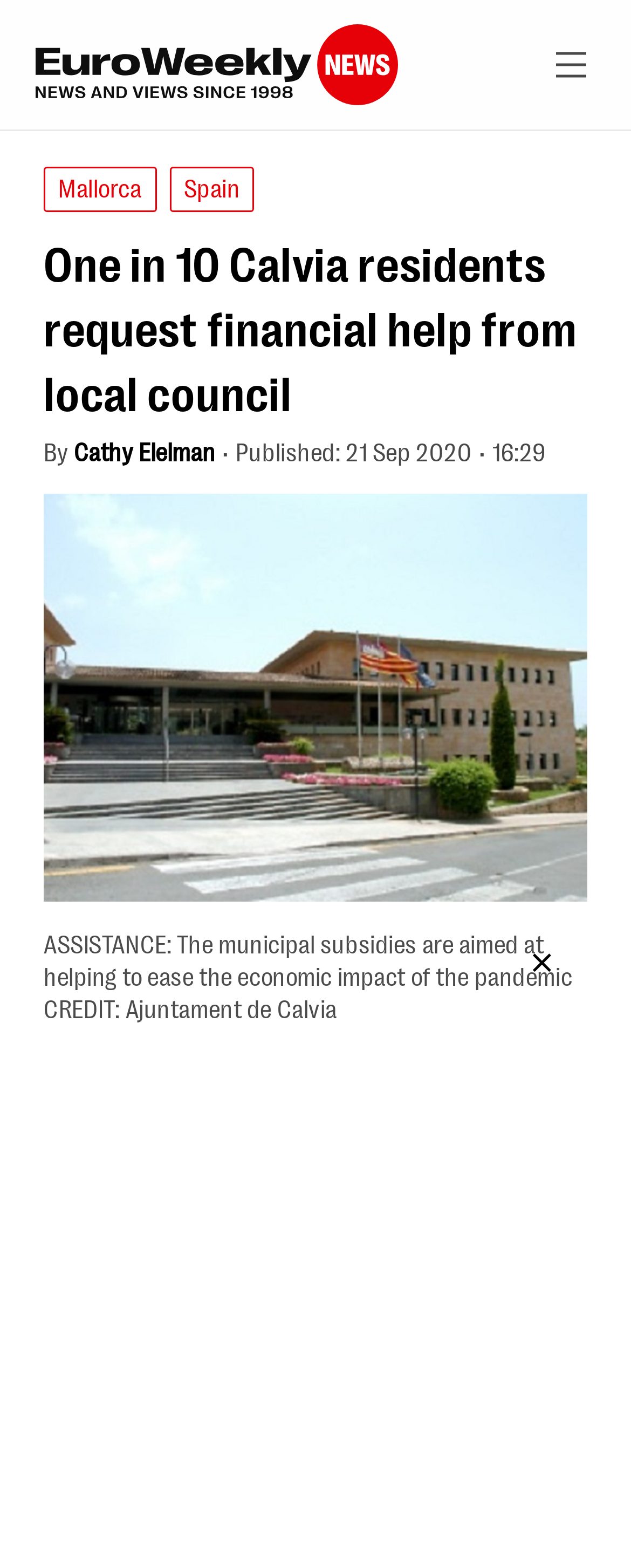Give the bounding box coordinates for the element described as: "Cathy Elelman".

[0.117, 0.278, 0.341, 0.297]